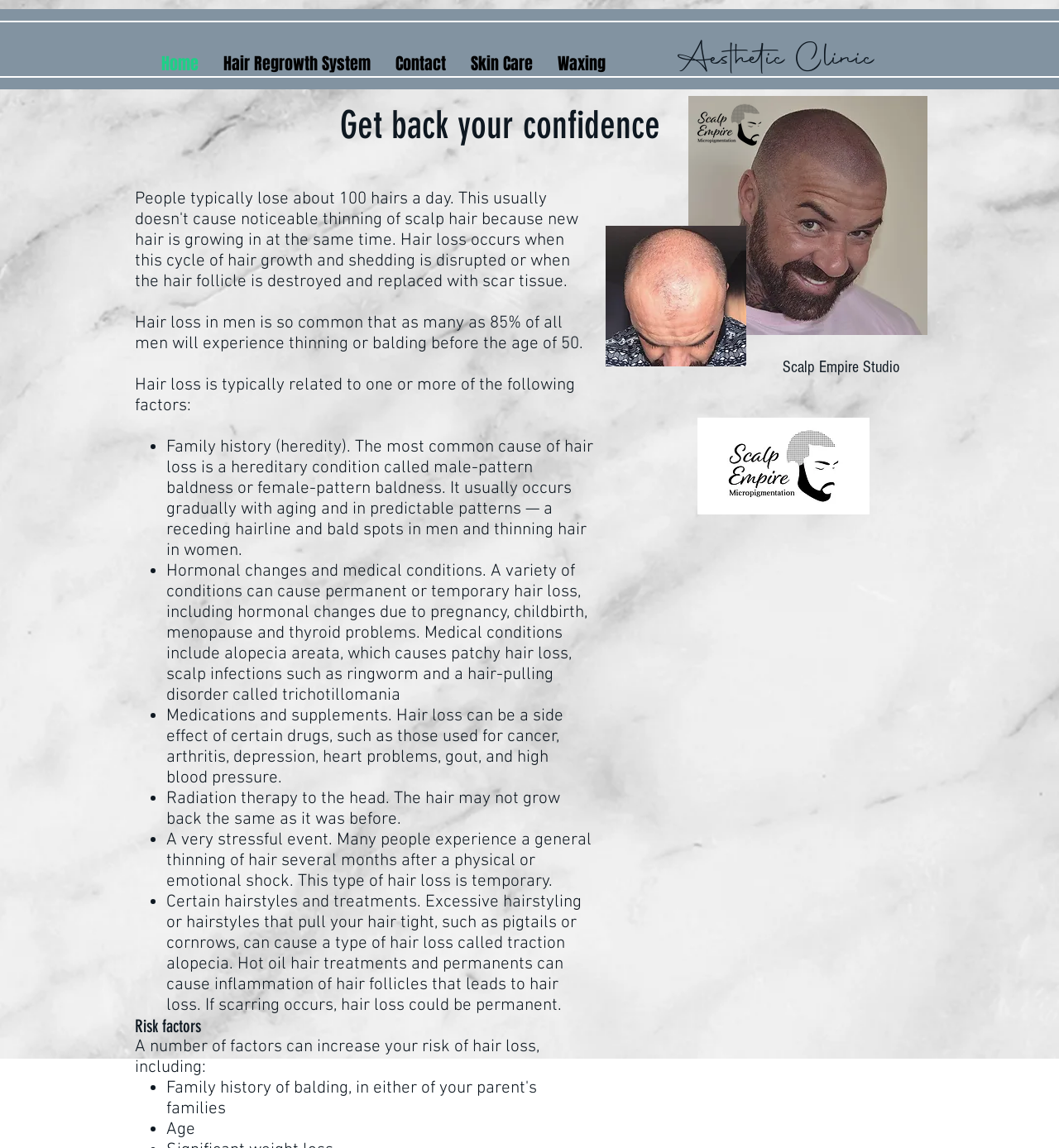Determine the webpage's heading and output its text content.

Scalp Empire Studio